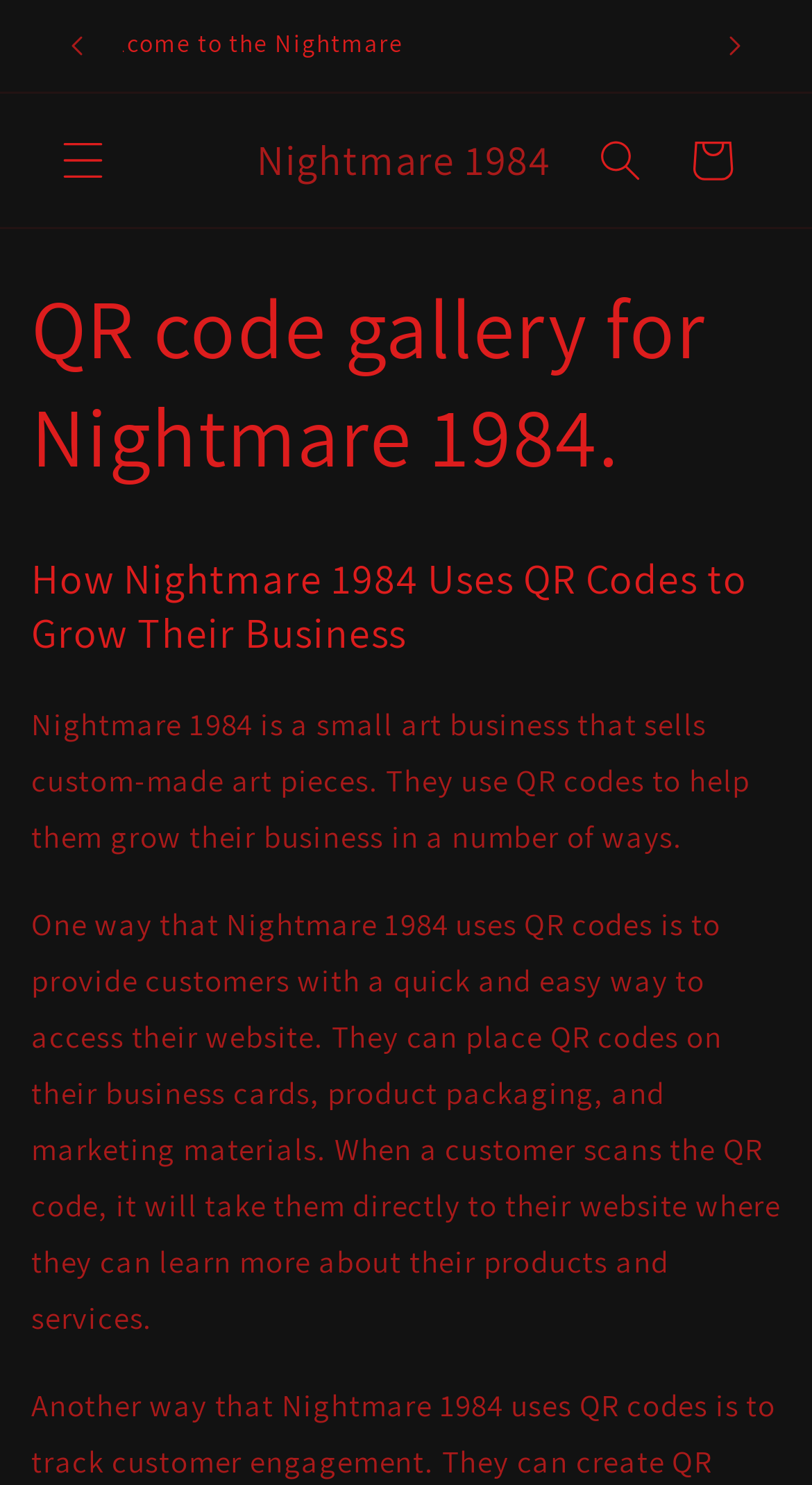What is the primary heading on this webpage?

QR code gallery for Nightmare 1984.